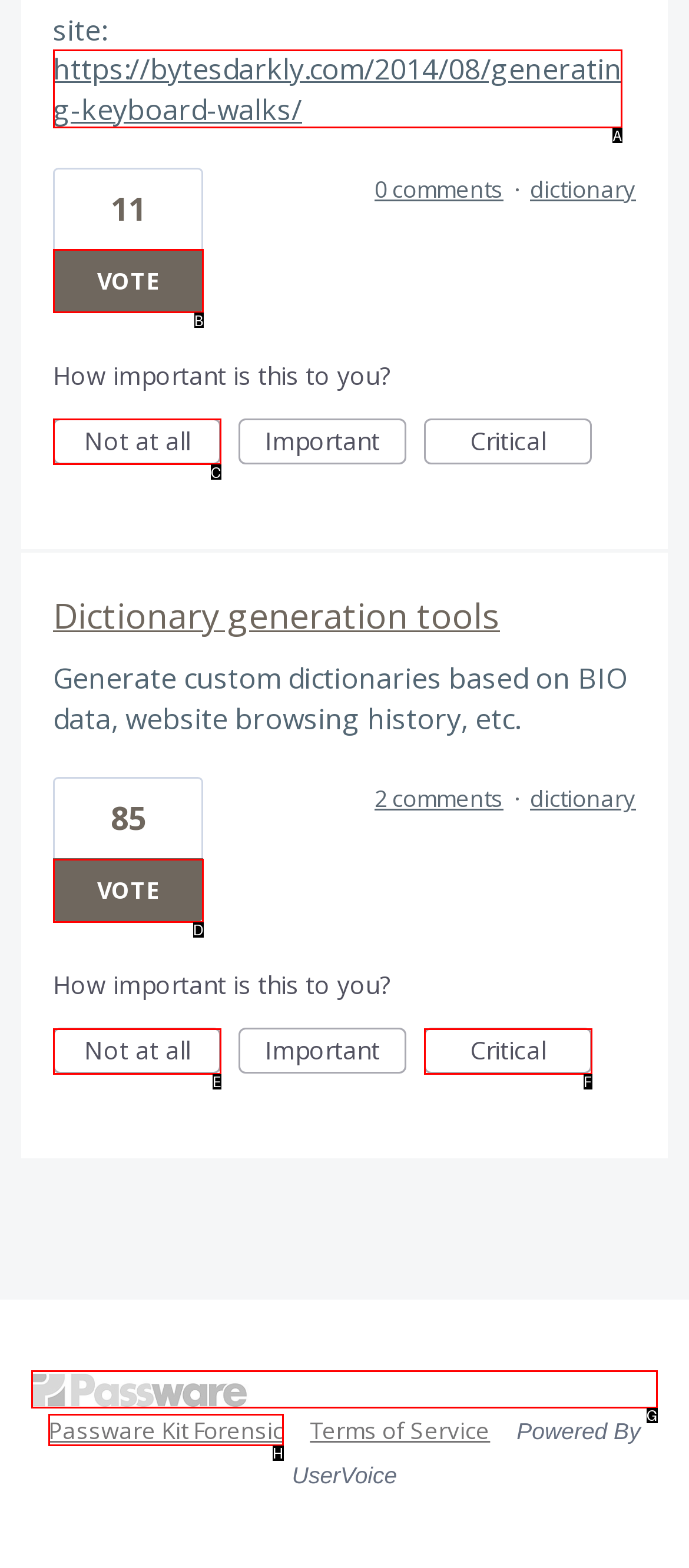Specify which HTML element I should click to complete this instruction: Explore the 'Passware Kit Forensic' link Answer with the letter of the relevant option.

G